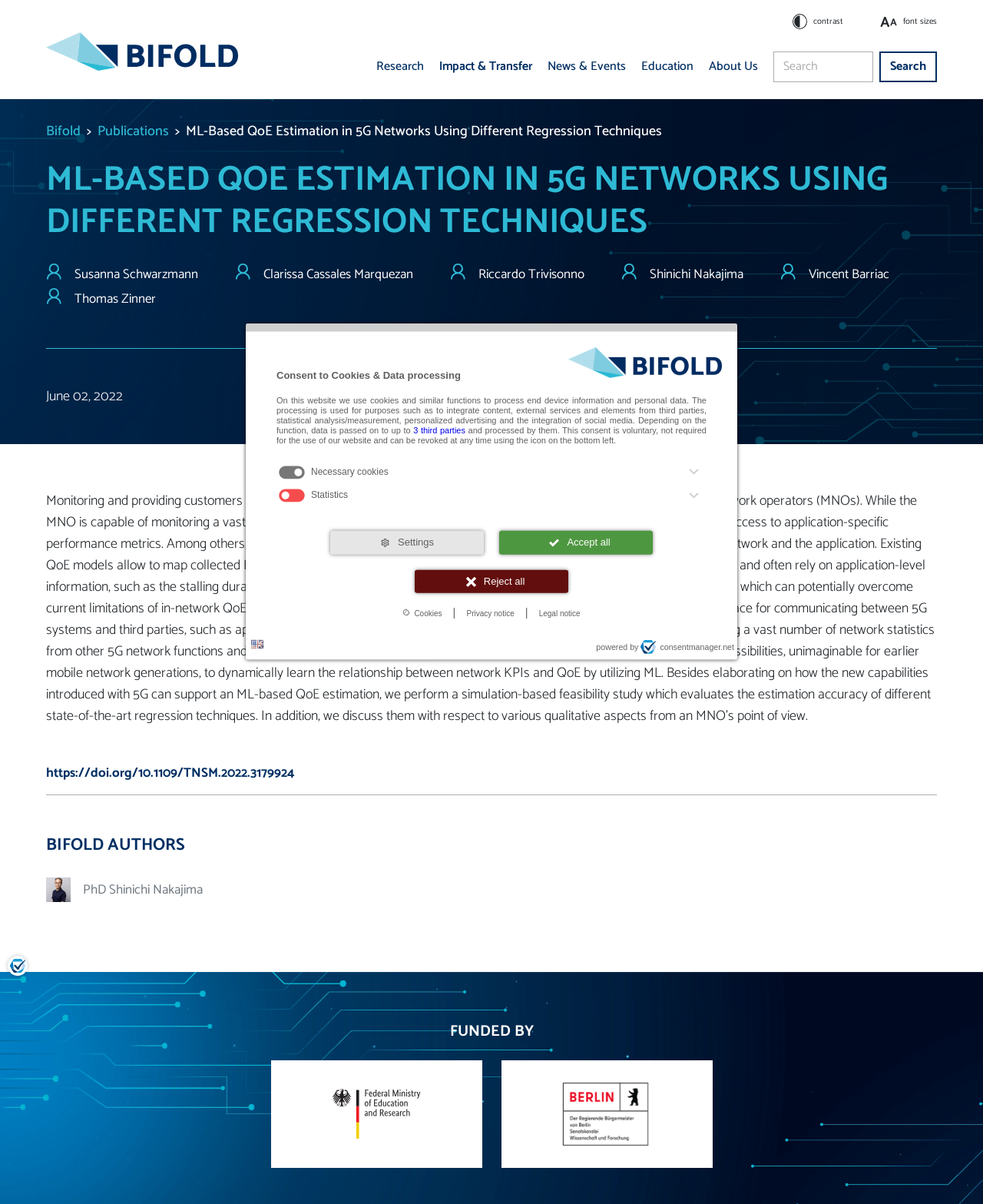Bounding box coordinates are specified in the format (top-left x, top-left y, bottom-right x, bottom-right y). All values are floating point numbers bounded between 0 and 1. Please provide the bounding box coordinate of the region this sentence describes: FAQ

None